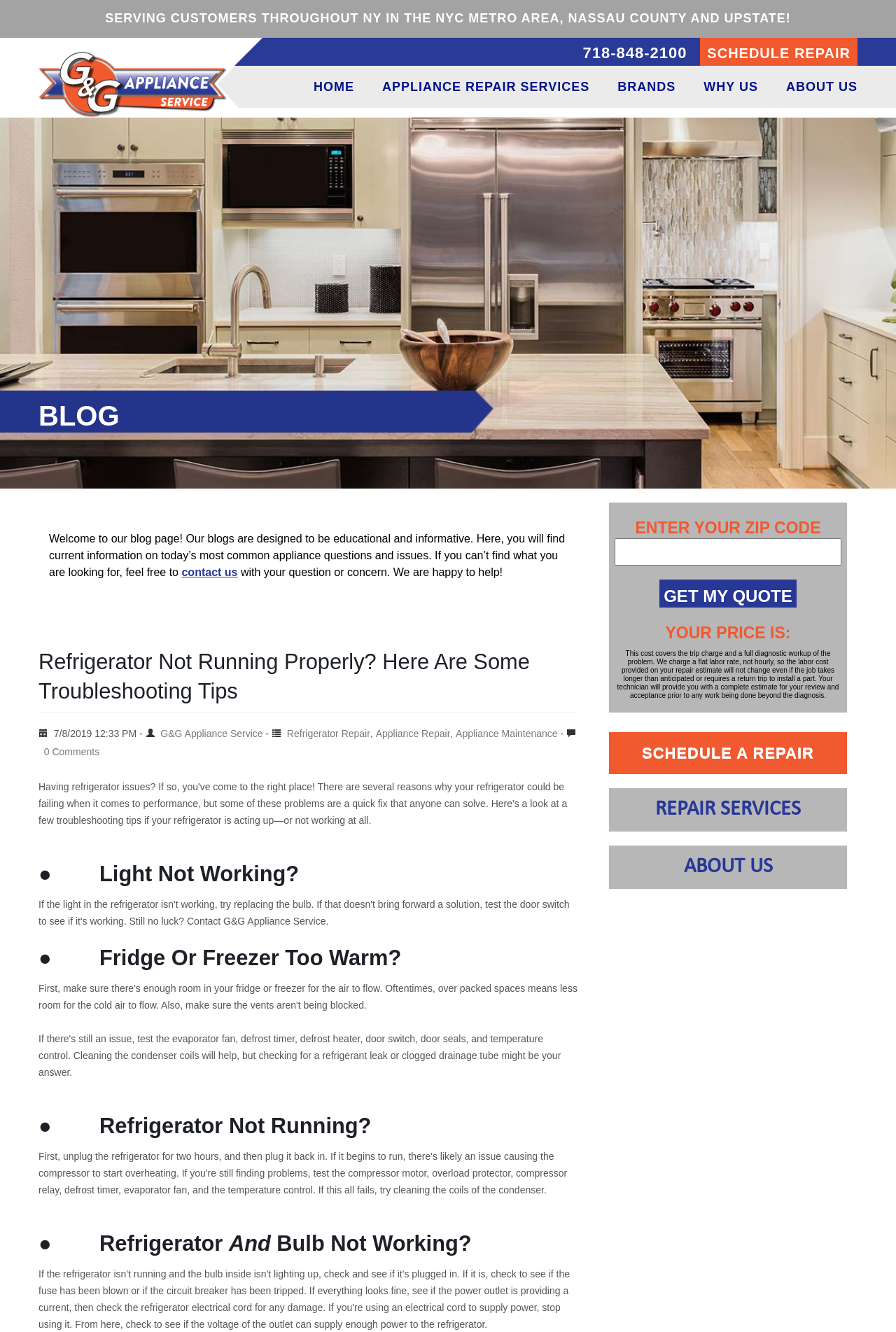What is the name of the appliance repair service?
Look at the image and provide a detailed response to the question.

I found the answer by looking at the top-left corner of the webpage, where the logo and company name 'G&G Appliance' are displayed.